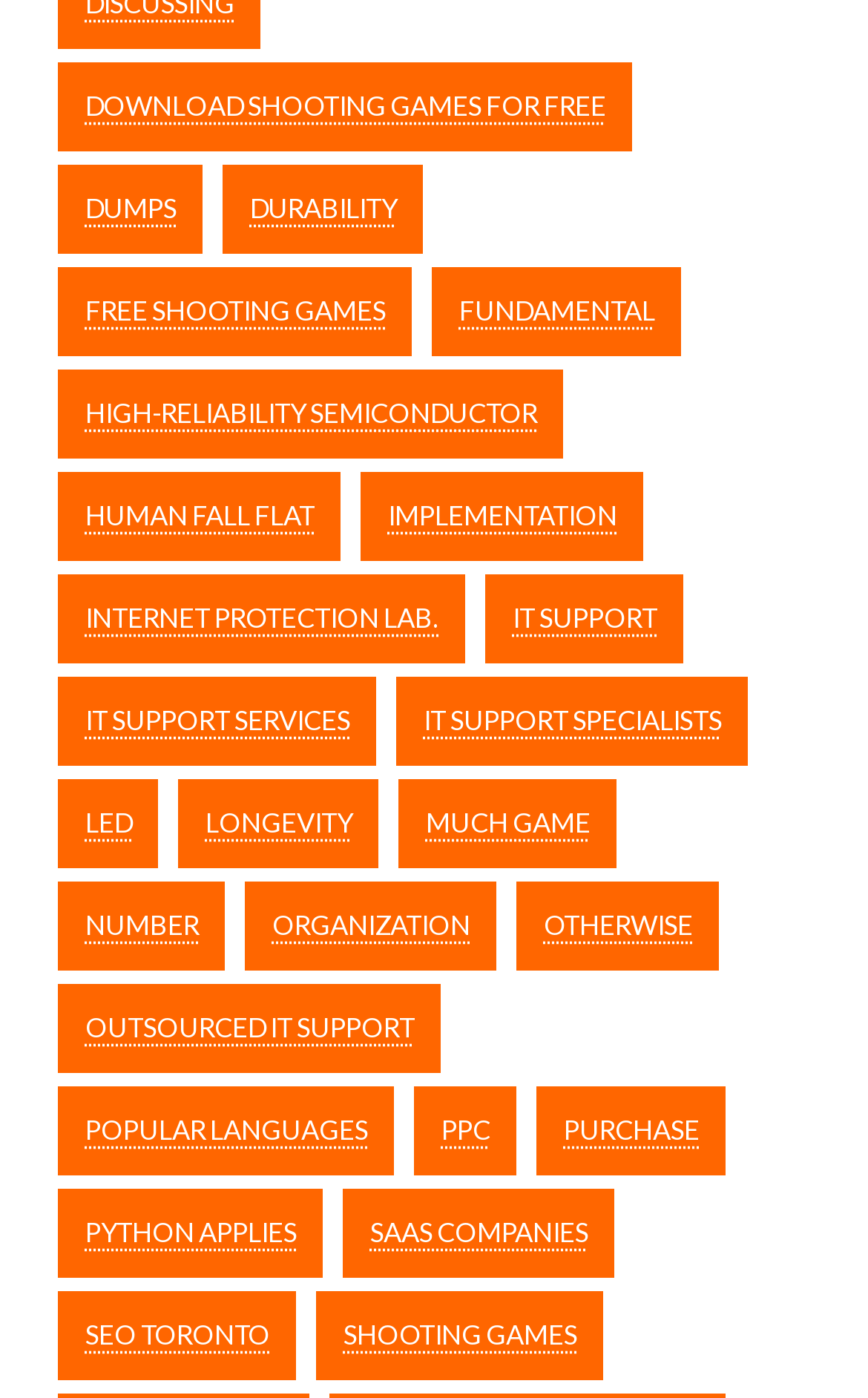Respond with a single word or phrase:
How many items are under 'Number'?

2